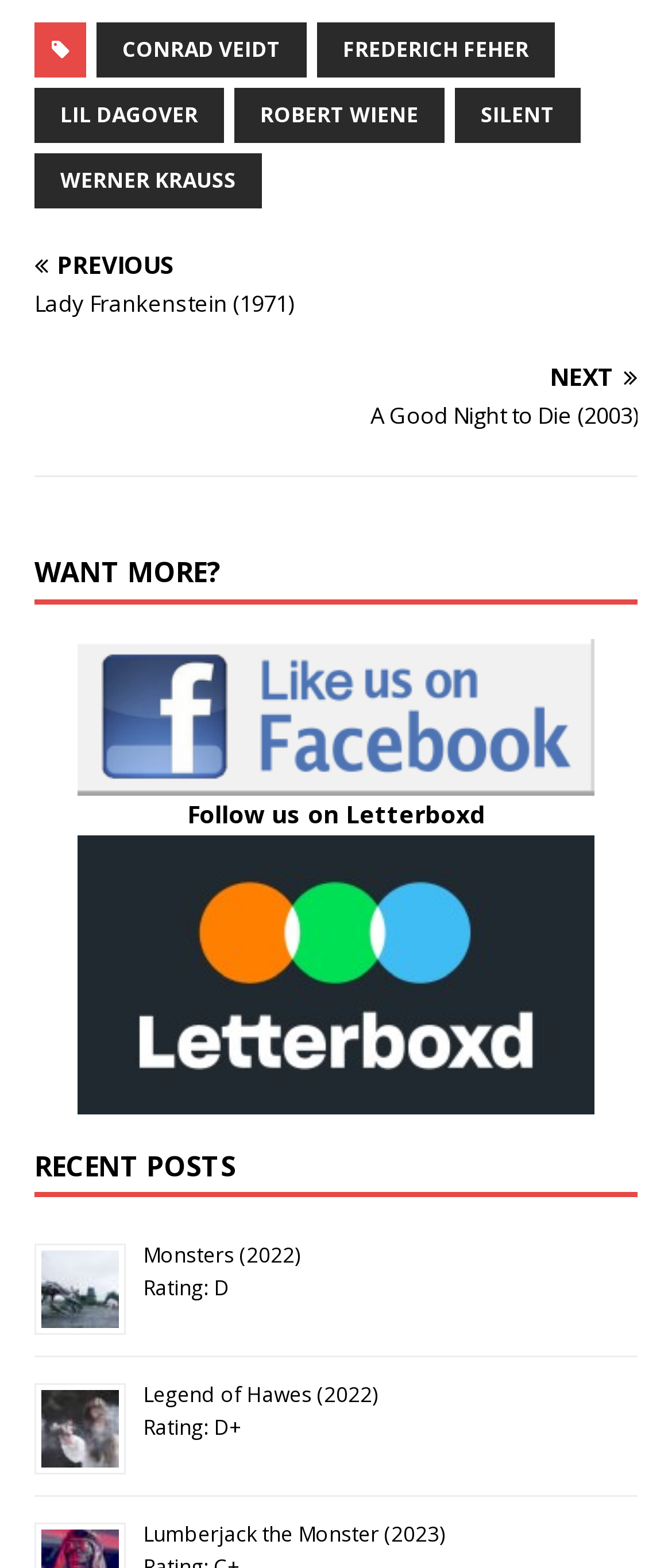Mark the bounding box of the element that matches the following description: "Frederich Feher".

[0.472, 0.014, 0.826, 0.049]